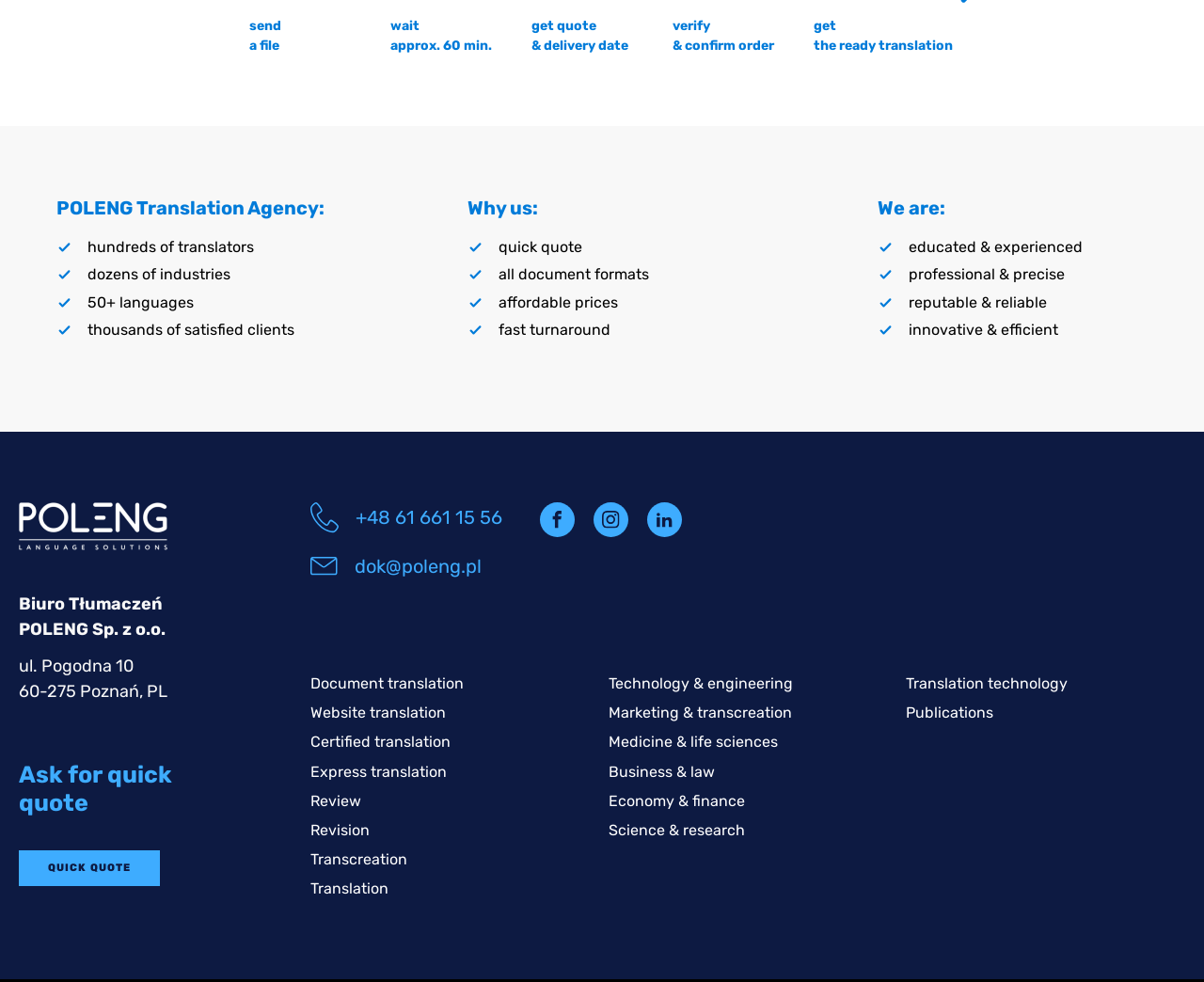Can you find the bounding box coordinates of the area I should click to execute the following instruction: "get a document translation"?

[0.258, 0.687, 0.49, 0.705]